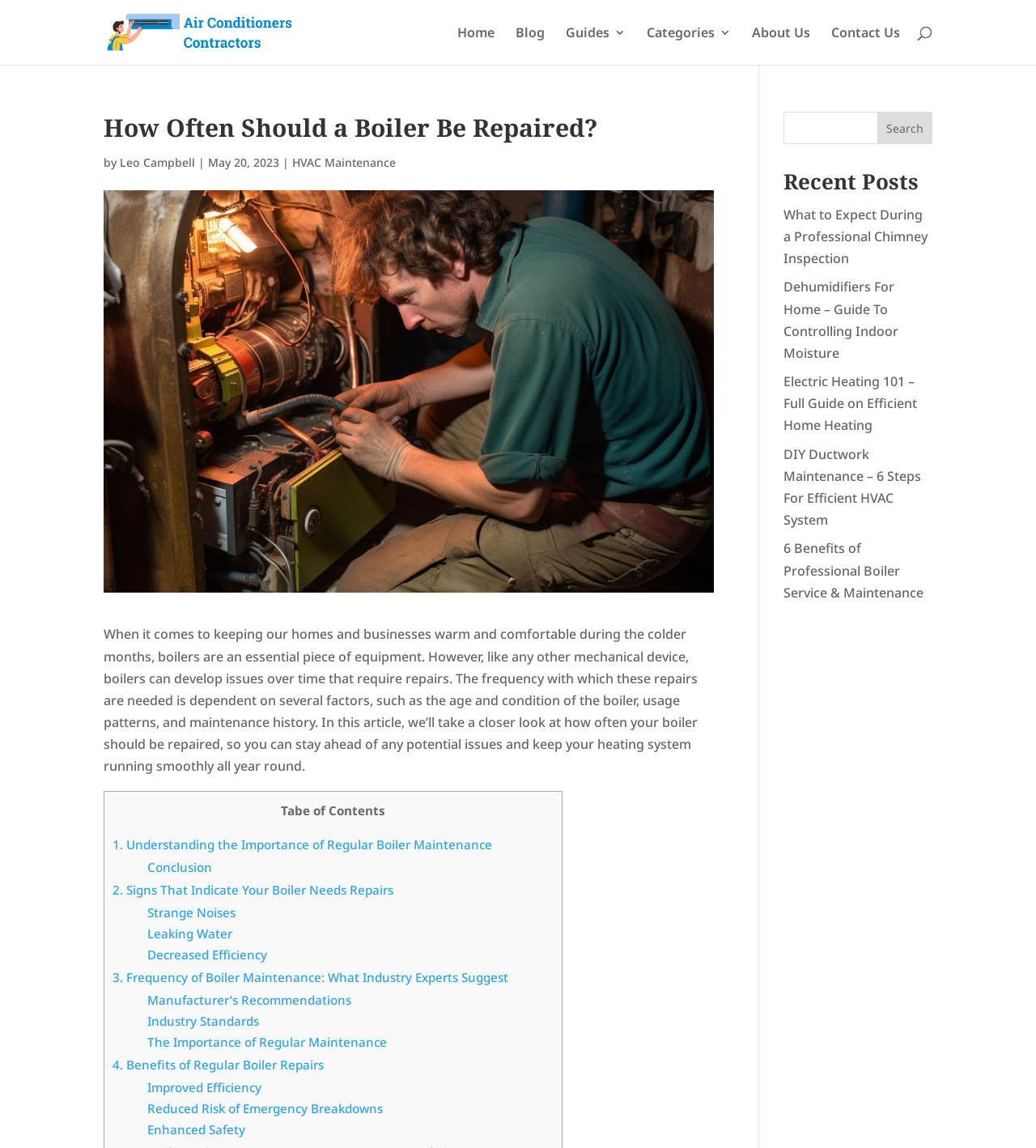Articulate a detailed summary of the webpage's content and design.

This webpage is about boiler repairs and maintenance, with a focus on how often a boiler should be repaired. At the top left, there is a logo and a link to "Air Conditioners Contractors". Next to it, there are several navigation links, including "Home", "Blog", "Guides", "Categories", "About Us", and "Contact Us". 

Below the navigation links, there is a search bar that spans across the top of the page. 

The main content of the page starts with a heading "How Often Should a Boiler Be Repaired?" followed by the author's name, "Leo Campbell", and the date "May 20, 2023". 

The article begins with an introduction to the importance of boiler maintenance and the factors that affect the frequency of repairs. The text is divided into sections, each with a link to a specific topic, such as "Understanding the Importance of Regular Boiler Maintenance", "Signs That Indicate Your Boiler Needs Repairs", "Frequency of Boiler Maintenance: What Industry Experts Suggest", and "Benefits of Regular Boiler Repairs". 

On the right side of the page, there is a search bar and a heading "Recent Posts" with links to several related articles, including "What to Expect During a Professional Chimney Inspection", "Dehumidifiers For Home – Guide To Controlling Indoor Moisture", and "Electric Heating 101 – Full Guide on Efficient Home Heating".